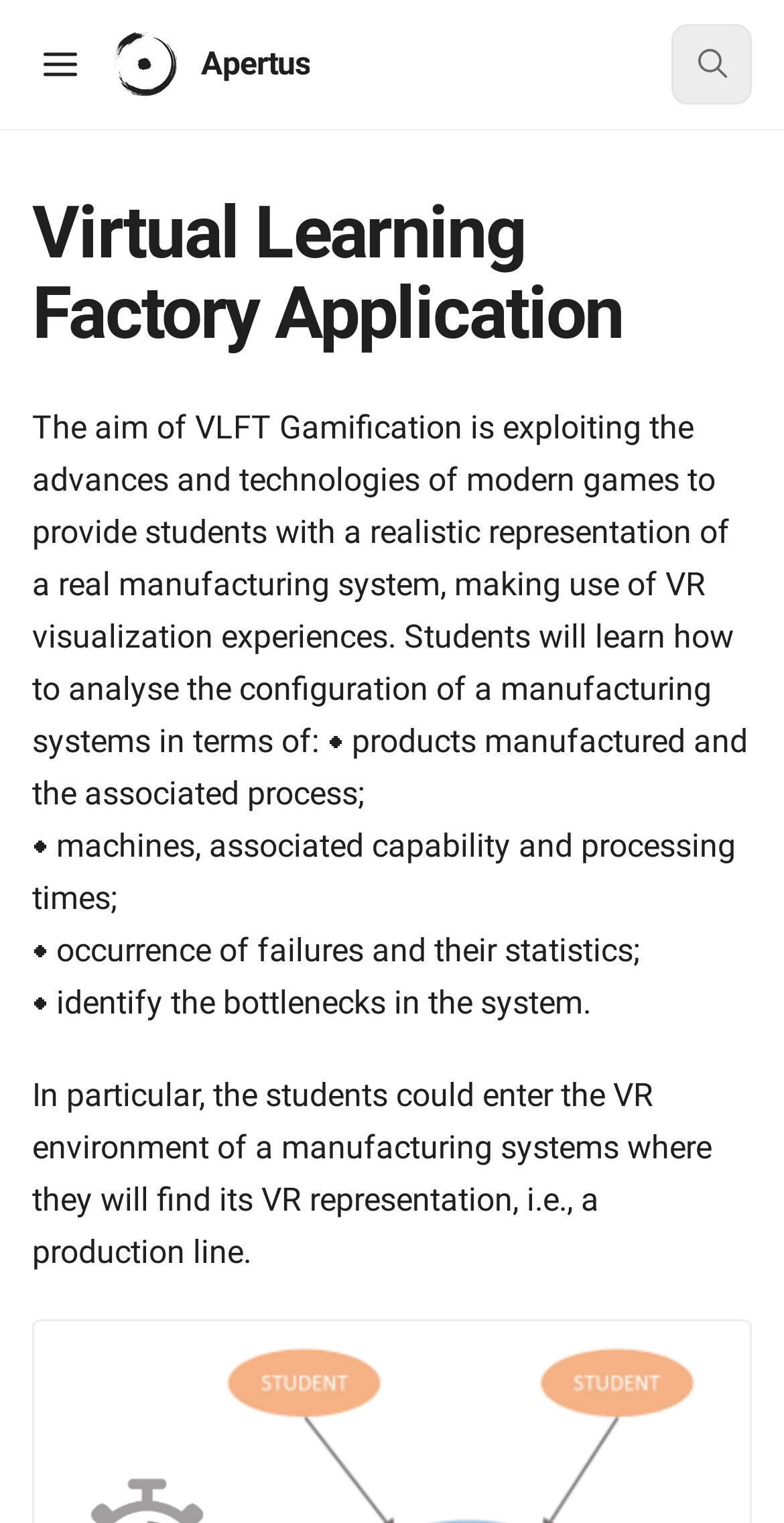Provide the bounding box coordinates for the specified HTML element described in this description: "Apertus". The coordinates should be four float numbers ranging from 0 to 1, in the format [left, top, right, bottom].

[0.144, 0.021, 0.395, 0.063]